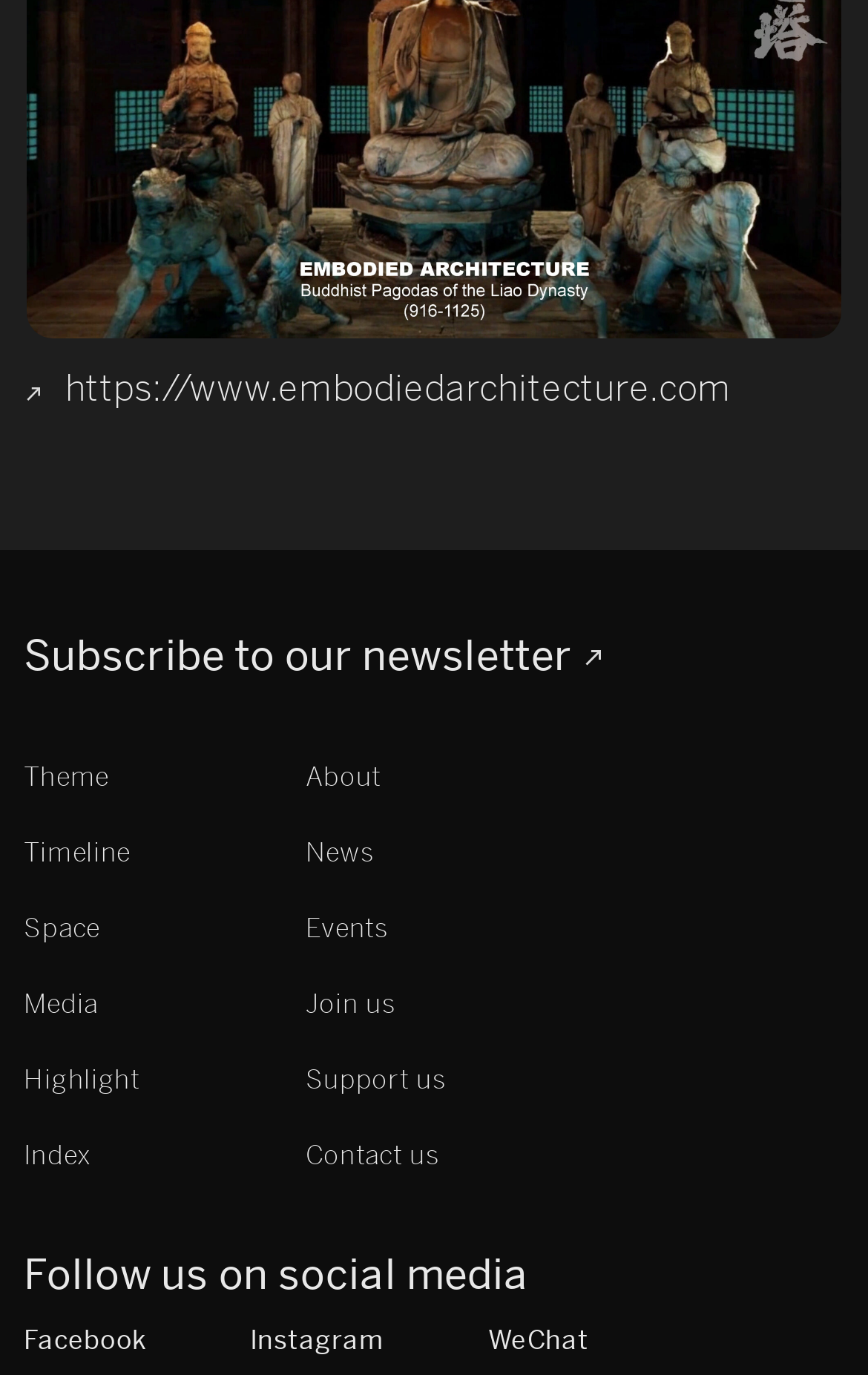Identify the bounding box coordinates of the region I need to click to complete this instruction: "Contact us".

[0.352, 0.829, 0.507, 0.852]